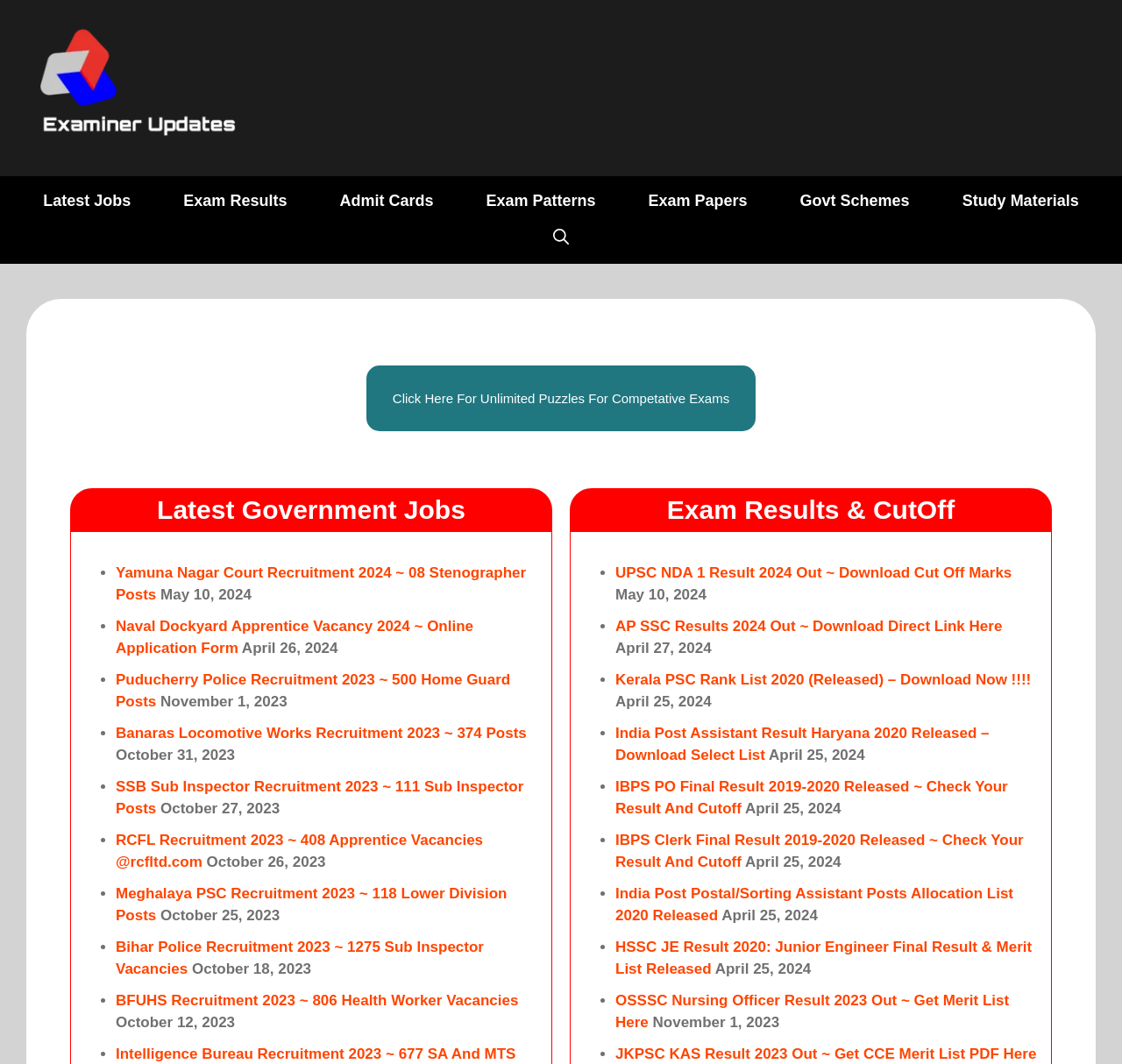What is the main purpose of this website?
Use the information from the screenshot to give a comprehensive response to the question.

Based on the navigation menu and the content of the webpage, it appears that the main purpose of this website is to provide information and resources related to government jobs and exam results. The navigation menu includes links to 'Latest Jobs', 'Exam Results', and 'Admit Cards', which suggests that the website is focused on providing information and updates related to government job opportunities and exams.